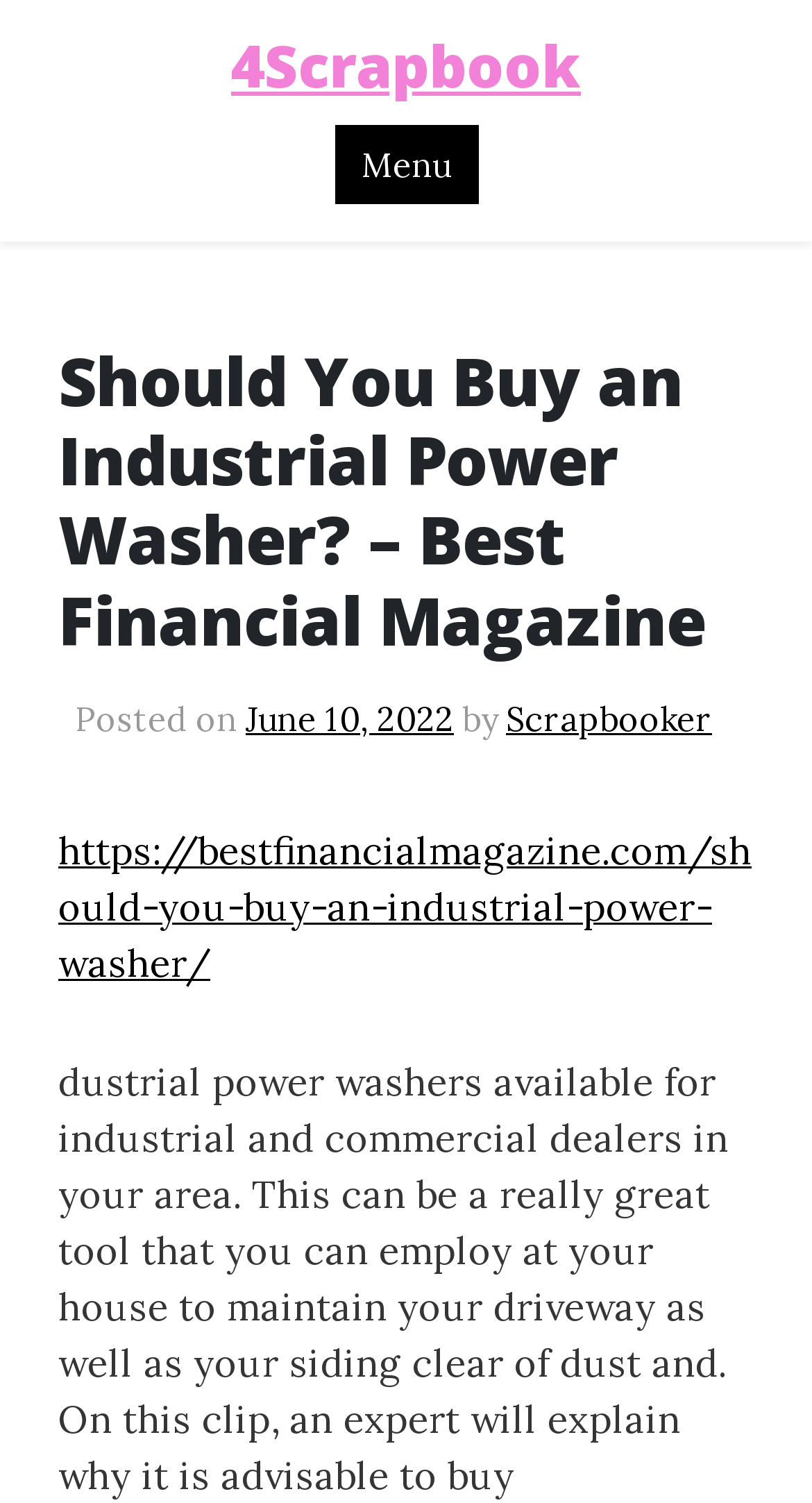What is the URL of the current webpage?
Please provide a full and detailed response to the question.

I found the URL of the current webpage by looking at the link element with the URL 'https://bestfinancialmagazine.com/should-you-buy-an-industrial-power-washer/' which is likely the URL of the current webpage.